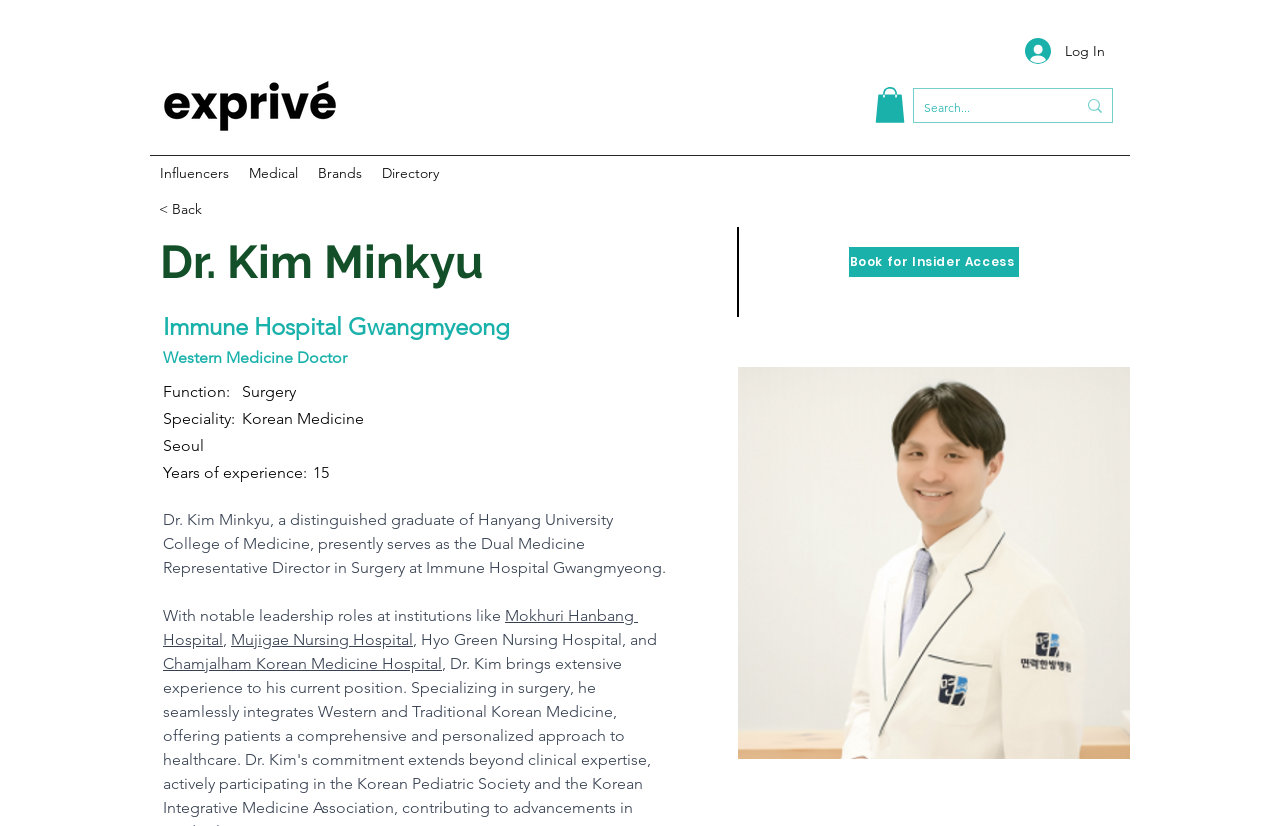Identify the bounding box coordinates of the part that should be clicked to carry out this instruction: "Search for a doctor".

[0.714, 0.108, 0.869, 0.148]